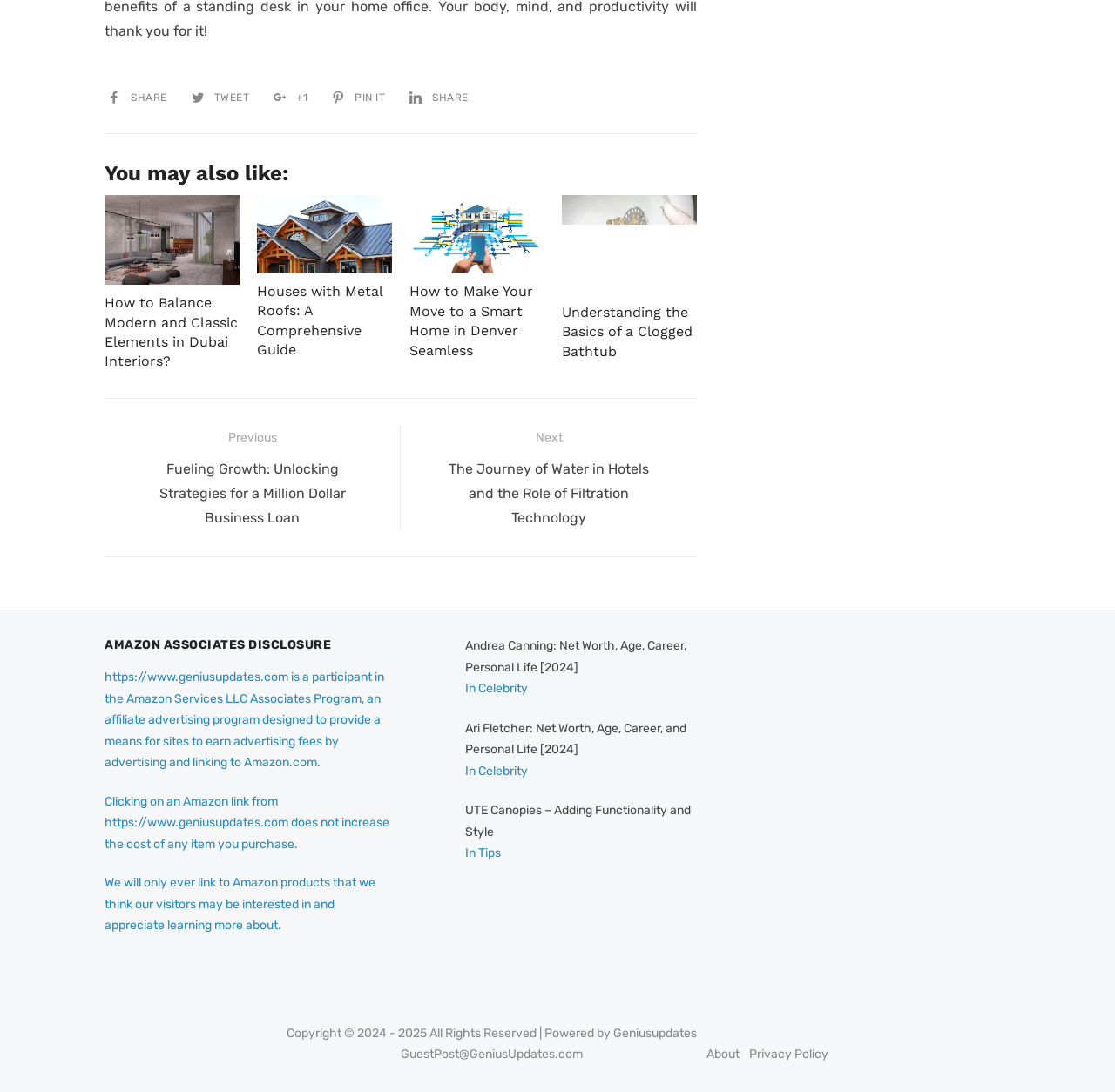Specify the bounding box coordinates for the region that must be clicked to perform the given instruction: "Visit the About page".

[0.634, 0.959, 0.663, 0.972]